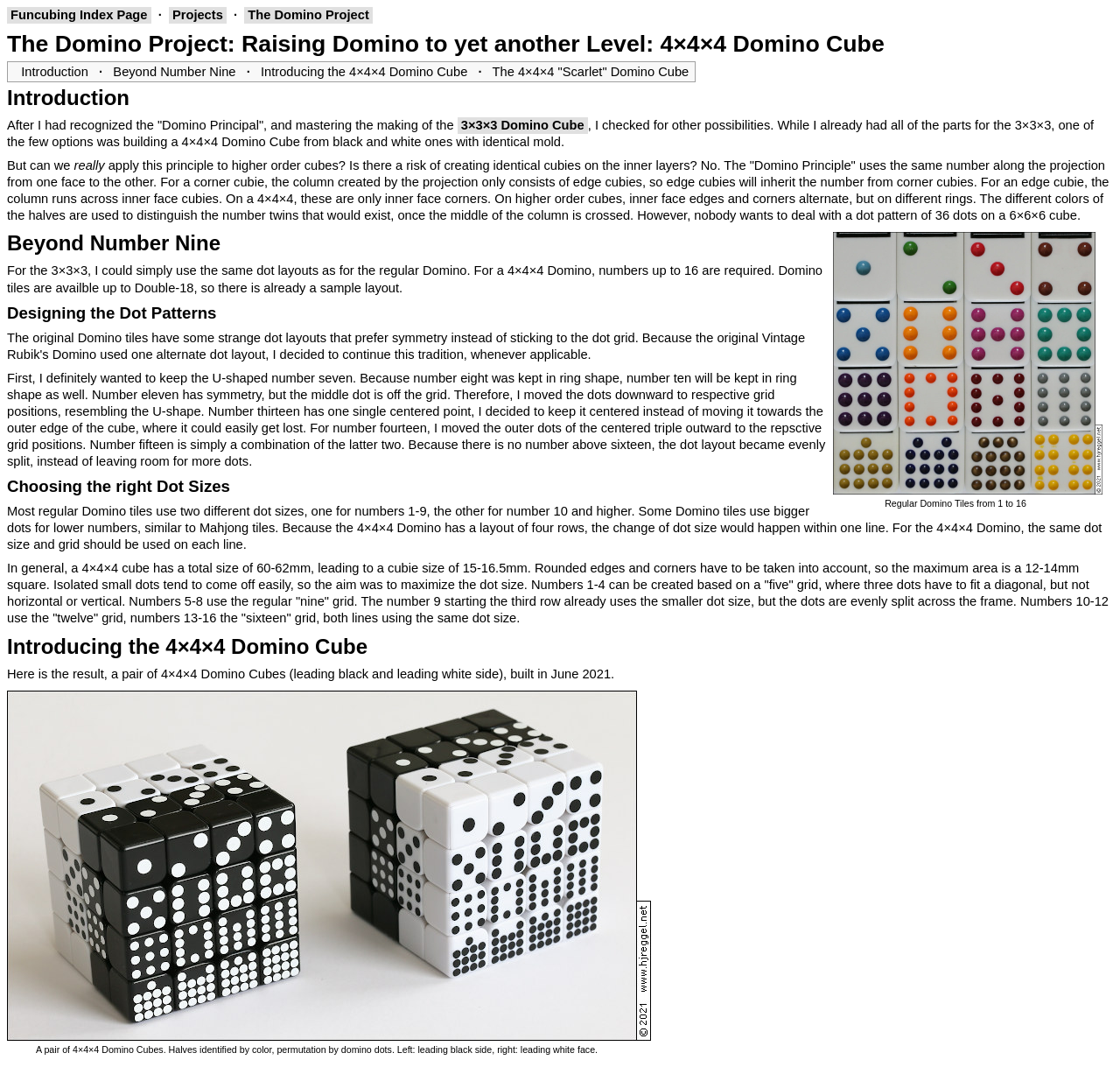Observe the image and answer the following question in detail: How many domino tiles are required for a 4×4×4 Domino Cube?

The webpage states that numbers up to 16 are required for a 4×4×4 Domino Cube, which means 16 domino tiles are needed.